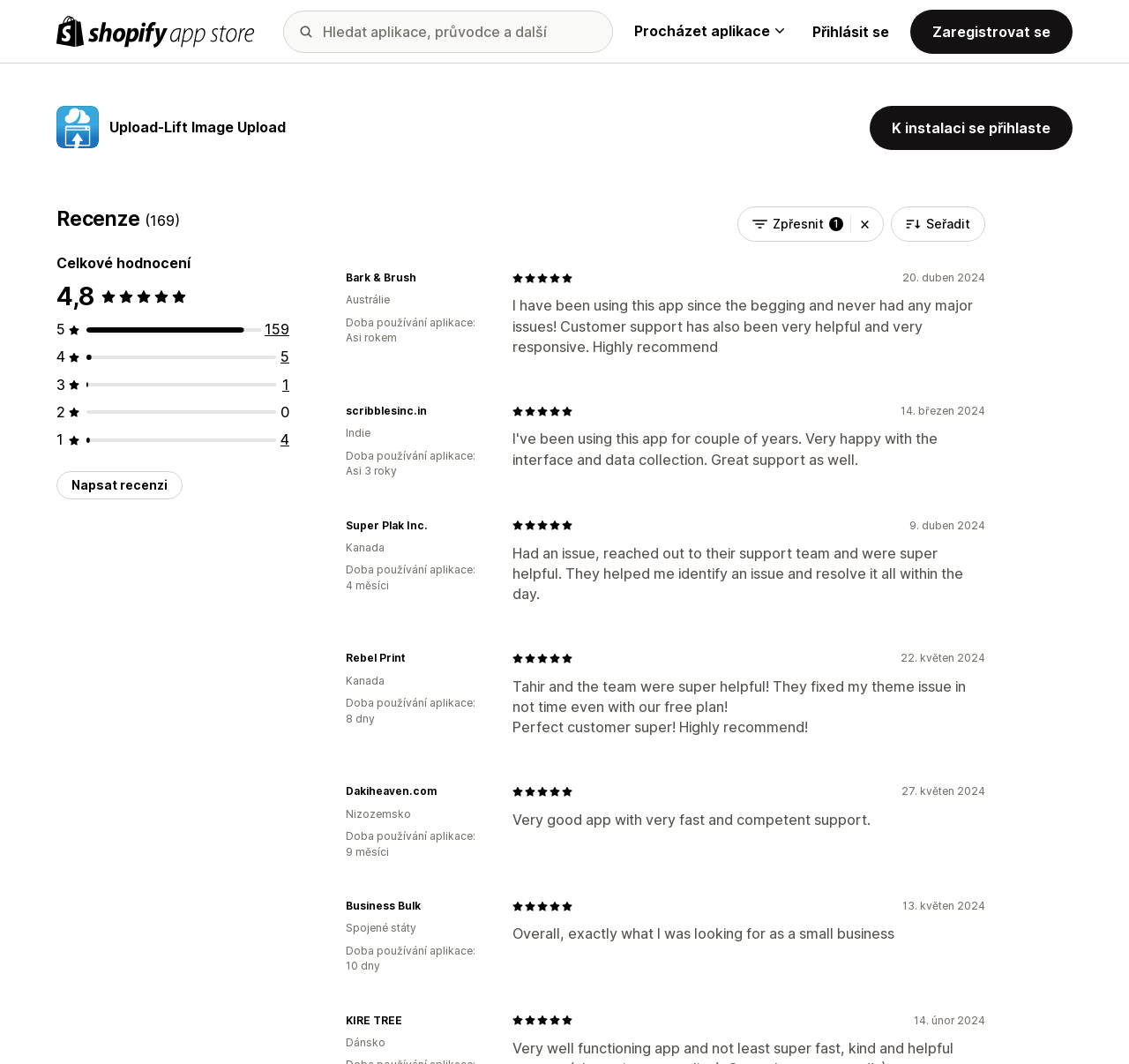Can you find the bounding box coordinates for the element to click on to achieve the instruction: "Search for applications"?

[0.251, 0.01, 0.543, 0.049]